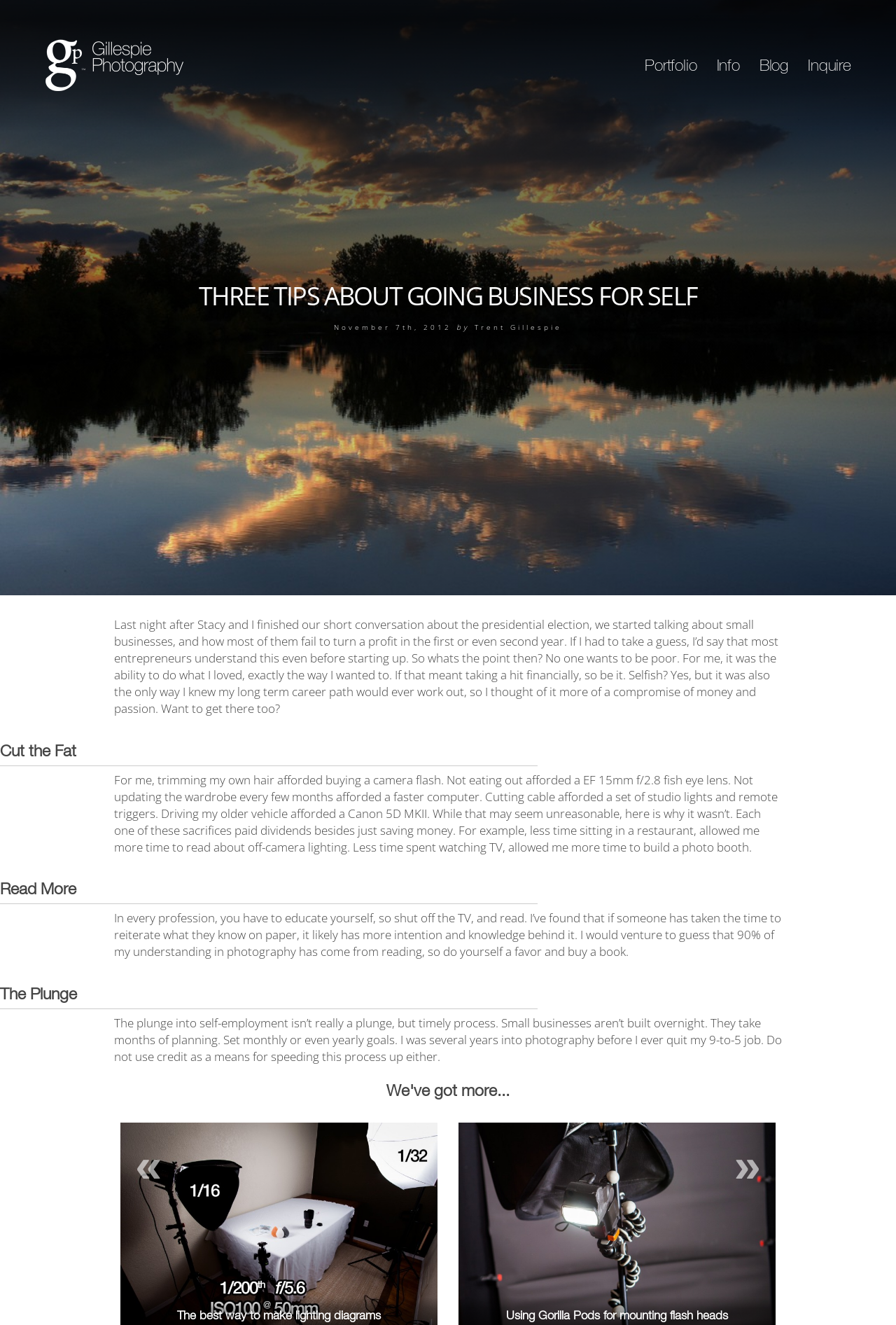Generate a comprehensive description of the contents of the webpage.

This webpage is about Gillespie Photography, a top Colorado mountain wedding photographer. At the top left, there is a logo image and a link to the website's homepage. To the right of the logo, there are four navigation links: Portfolio, Info, Blog, and Inquire.

Below the navigation links, there is a main heading that reads "THREE TIPS ABOUT GOING BUSINESS FOR SELF". Next to the heading, there is a timestamp indicating that the article was posted on November 7th, 2012, by Trent Gillespie.

The article begins with a personal anecdote about the author's conversation with Stacy about small businesses and their high failure rate. The author shares their own experience of pursuing a career in photography, despite the potential financial sacrifices.

The article is divided into three sections, each with its own heading. The first section, "Cut the Fat", discusses the importance of making financial sacrifices in order to invest in one's passion. The author shares examples of how they cut back on expenses to afford photography equipment.

The second section, "Read More", emphasizes the importance of self-education in one's profession. The author encourages readers to read books and learn from others in their field.

The third section, "The Plunge", advises readers to approach self-employment in a timely and planned manner, rather than rushing into it. The author shares their own experience of transitioning from a 9-to-5 job to full-time photography.

At the bottom of the page, there is a heading that reads "We've got more...", suggesting that there is additional content available on the website.